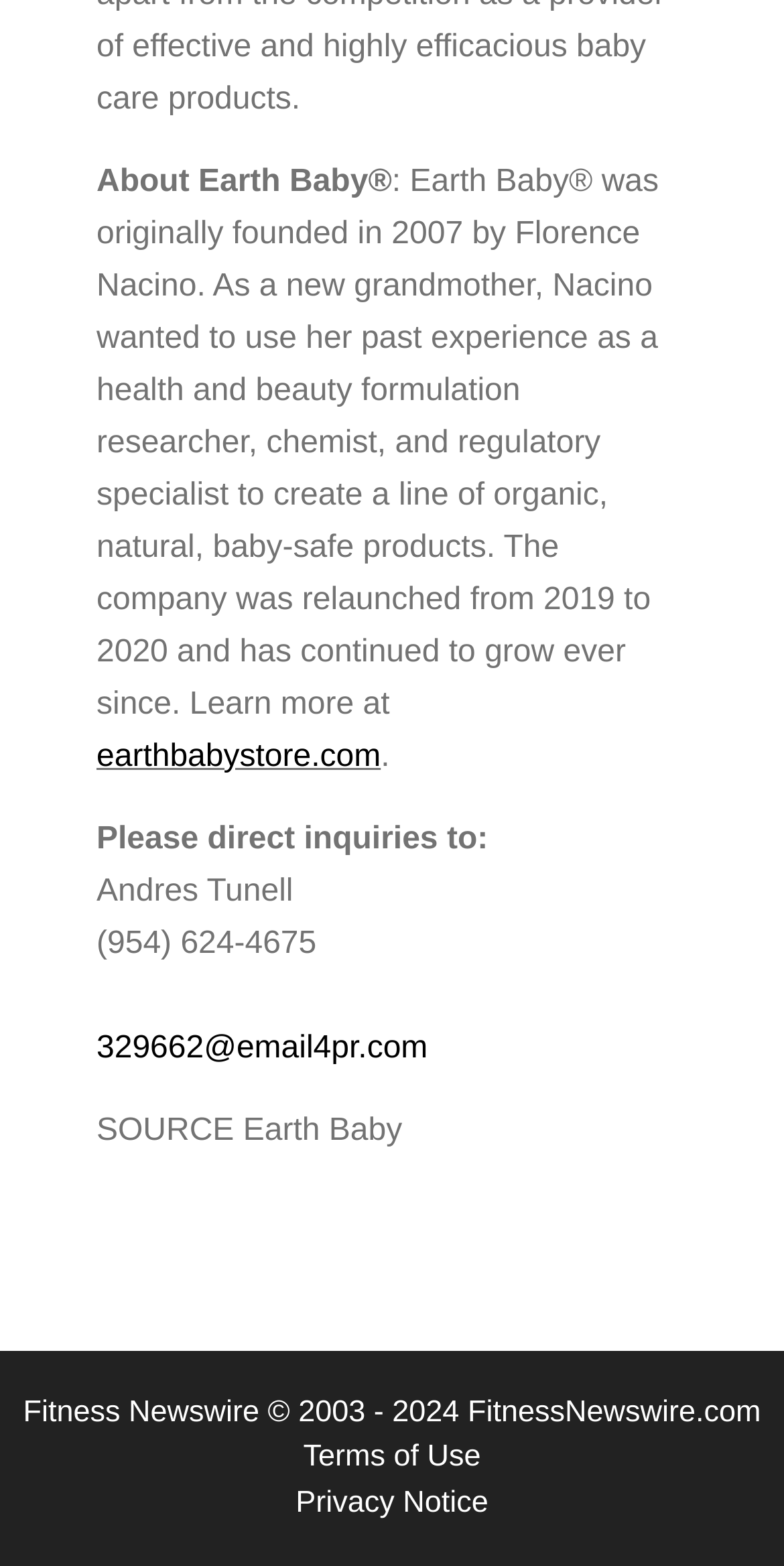Identify the bounding box of the HTML element described as: "earthbabystore.com".

[0.123, 0.472, 0.486, 0.494]